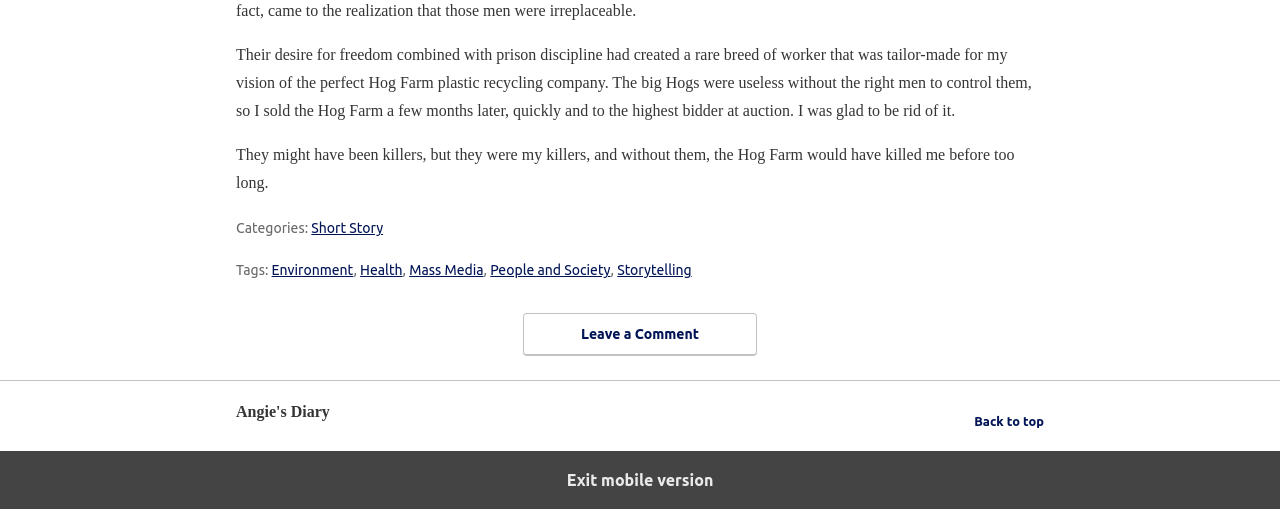Please locate the bounding box coordinates of the element that should be clicked to achieve the given instruction: "View related stories about Environment".

[0.212, 0.515, 0.276, 0.547]